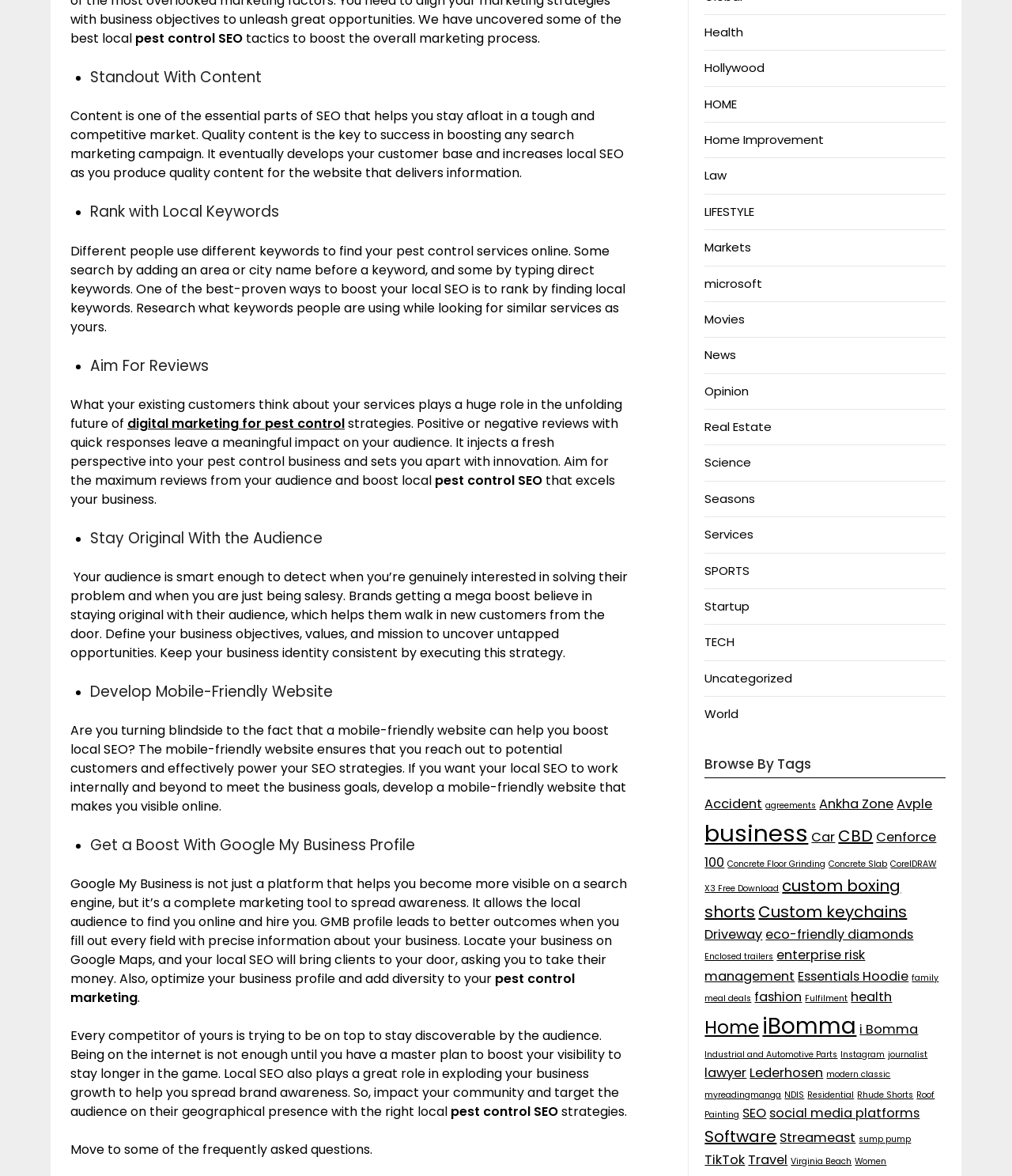What is the purpose of creating quality content?
Refer to the image and provide a one-word or short phrase answer.

To develop customer base